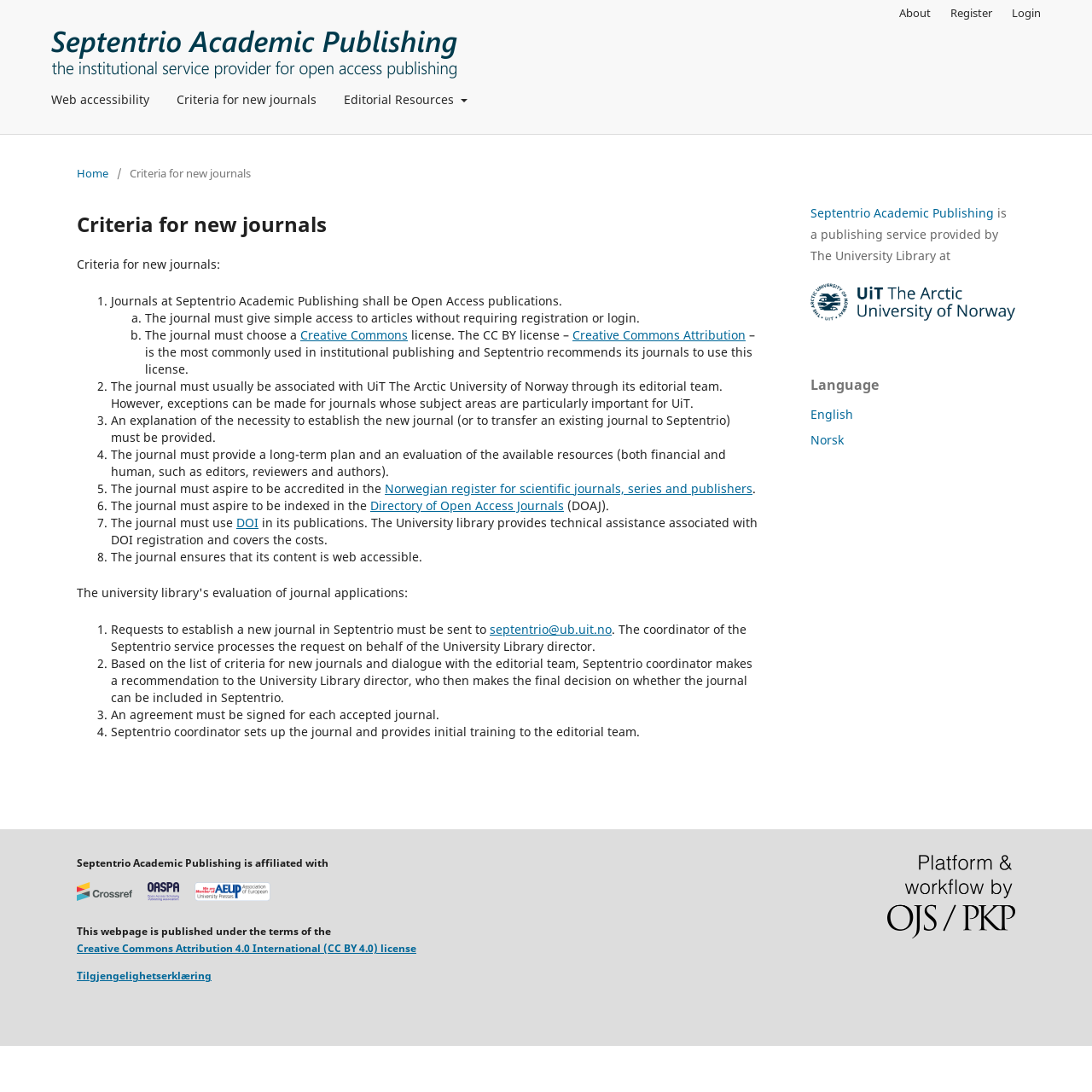Provide a thorough description of the webpage you see.

The webpage is about the criteria for new journals at Septentrio Academic Publishing. At the top, there is a link to Septentrio Academic Publishing and an image of the institution. Below that, there is a navigation menu with links to "Web accessibility", "Criteria for new journals", "Editorial Resources", "About", "Register", and "Login".

The main content of the page is divided into two sections. On the left, there is a navigation menu with a "You are here" section that indicates the current page is "Criteria for new journals". Below that, there is a heading that reads "Criteria for new journals" followed by a list of eight criteria that journals must meet to be published by Septentrio. Each criterion is numbered and includes a brief description.

On the right, there is a sidebar with links to Septentrio Academic Publishing, The University Library at UiT The Arctic University of Norway, and a language selection menu with options for English and Norwegian.

At the bottom of the page, there is a section with information about Septentrio Academic Publishing's affiliations, including Crossref, OASPA, and AEUP. There is also a statement about the webpage being published under the terms of the Creative Commons Attribution 4.0 International (CC BY 4.0) license and a link to a accessibility statement.

Overall, the webpage provides detailed information about the criteria for new journals at Septentrio Academic Publishing, as well as information about the institution and its affiliations.